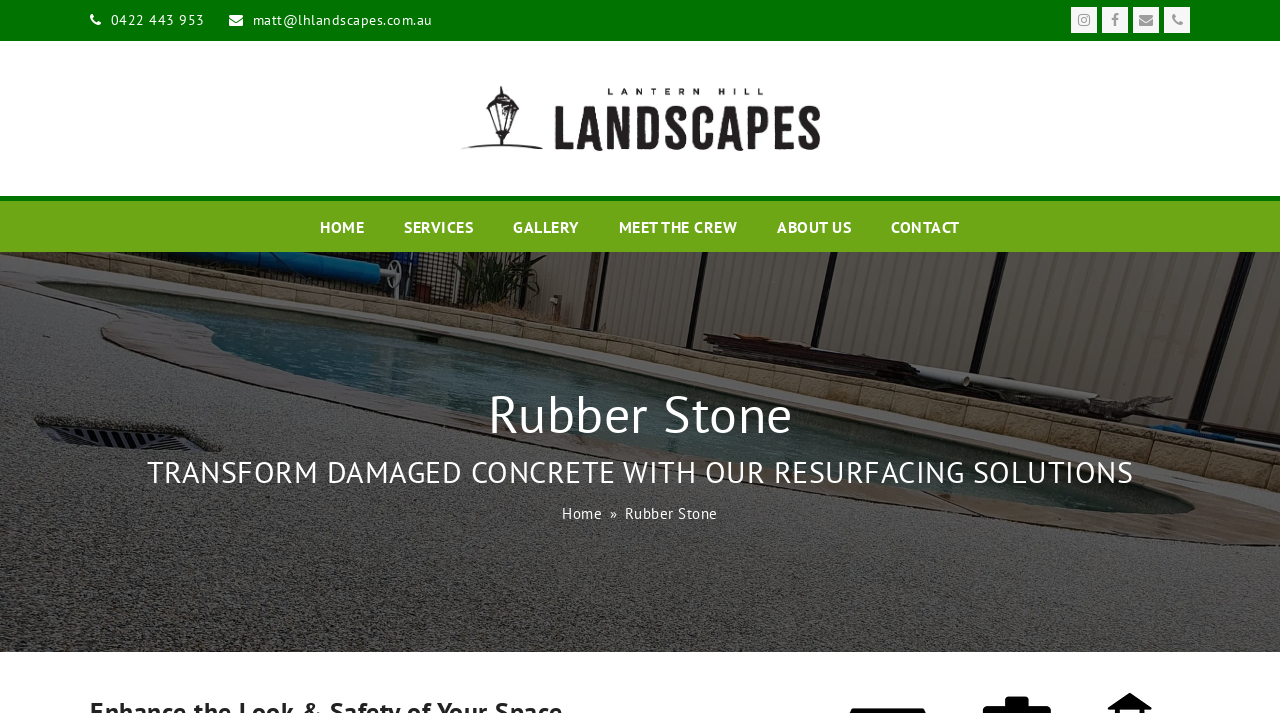Please locate the bounding box coordinates of the region I need to click to follow this instruction: "Contact via email".

[0.197, 0.015, 0.338, 0.04]